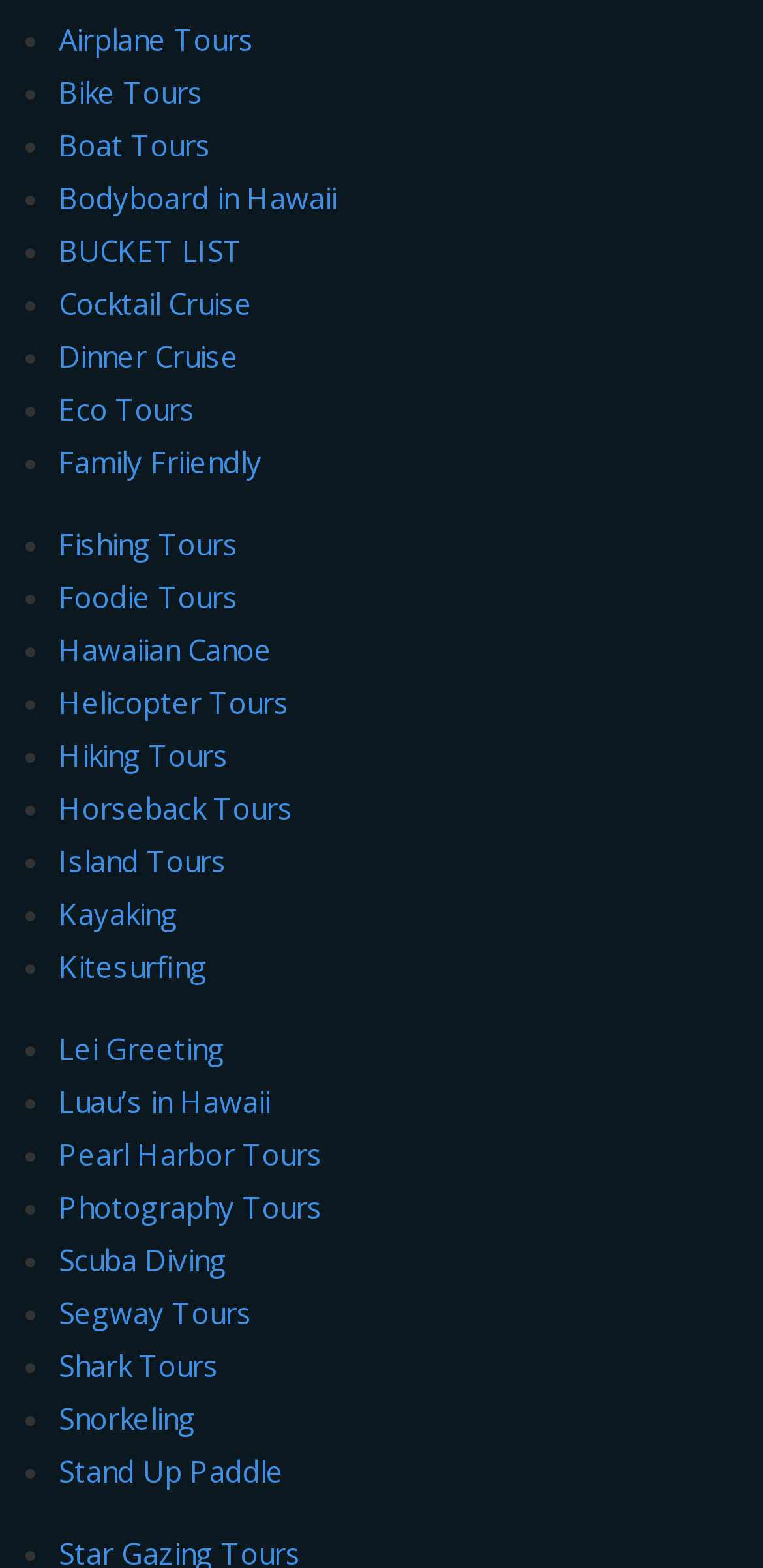Determine the bounding box coordinates of the clickable area required to perform the following instruction: "Learn about Snorkeling". The coordinates should be represented as four float numbers between 0 and 1: [left, top, right, bottom].

[0.077, 0.892, 0.256, 0.918]